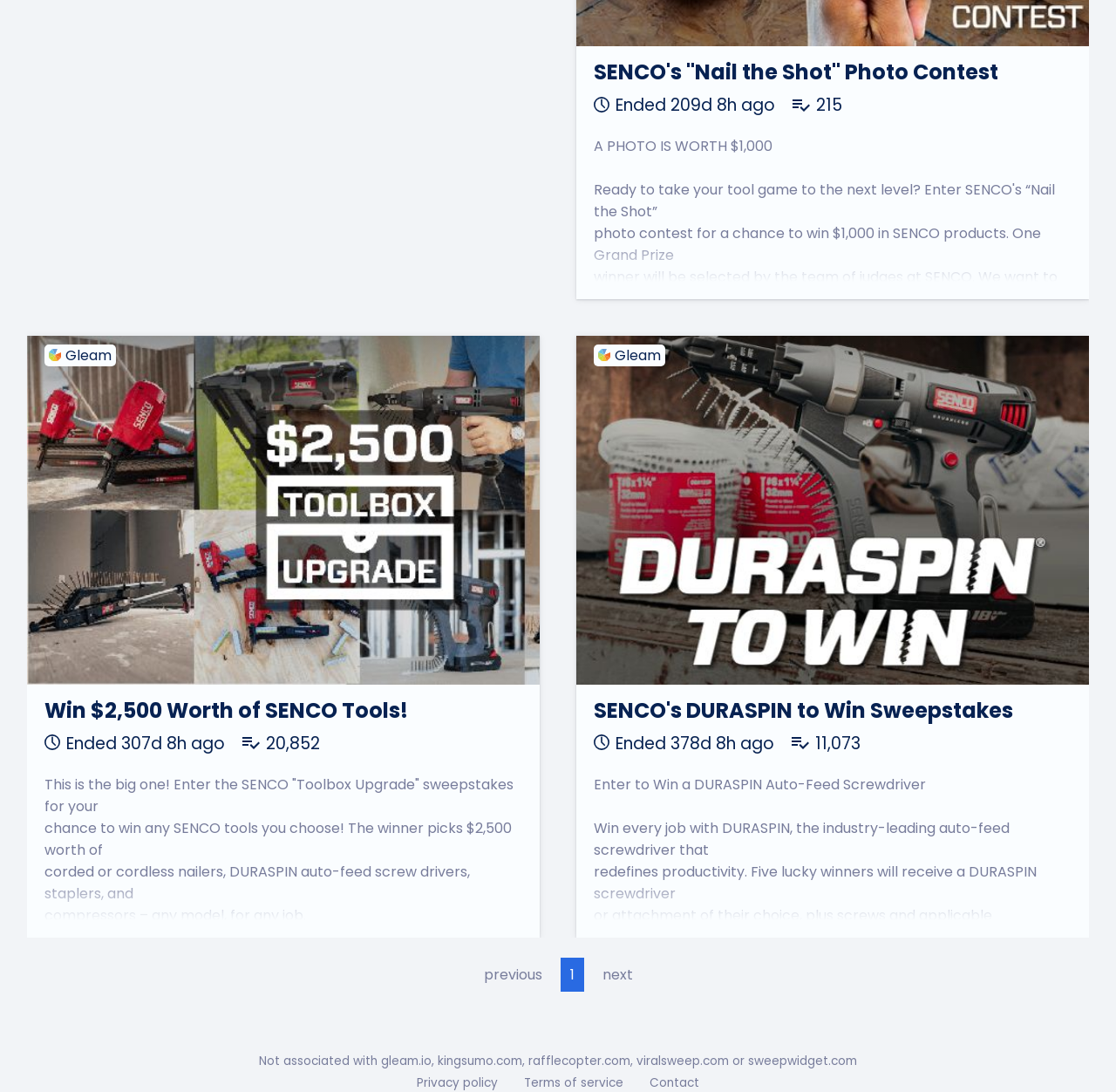Please provide the bounding box coordinates in the format (top-left x, top-left y, bottom-right x, bottom-right y). Remember, all values are floating point numbers between 0 and 1. What is the bounding box coordinate of the region described as: 1

[0.502, 0.877, 0.523, 0.908]